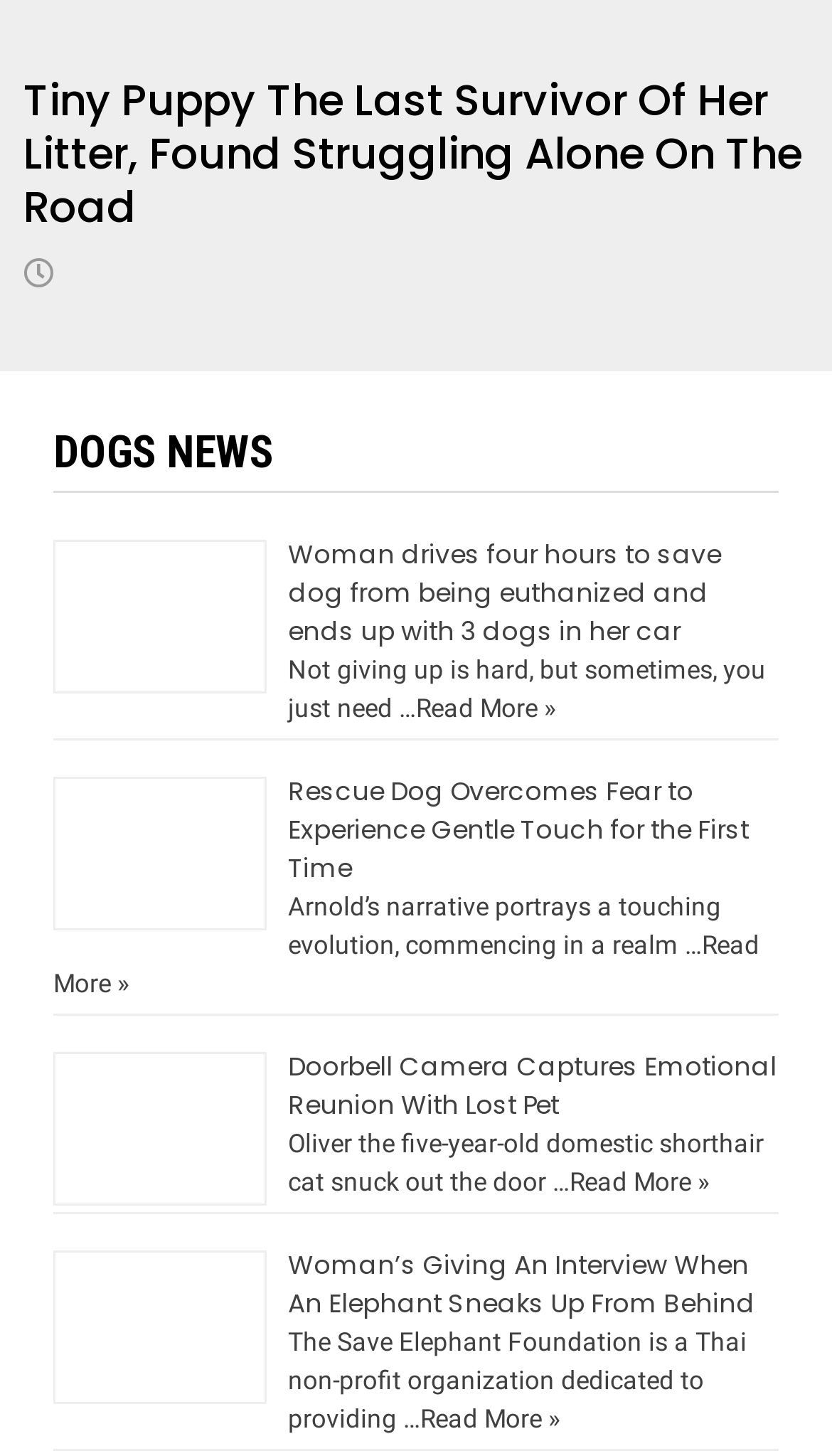Find the bounding box coordinates of the area that needs to be clicked in order to achieve the following instruction: "View Woman drives four hours to save dog from being euthanized and ends up with 3 dogs in her car". The coordinates should be specified as four float numbers between 0 and 1, i.e., [left, top, right, bottom].

[0.346, 0.367, 0.867, 0.445]